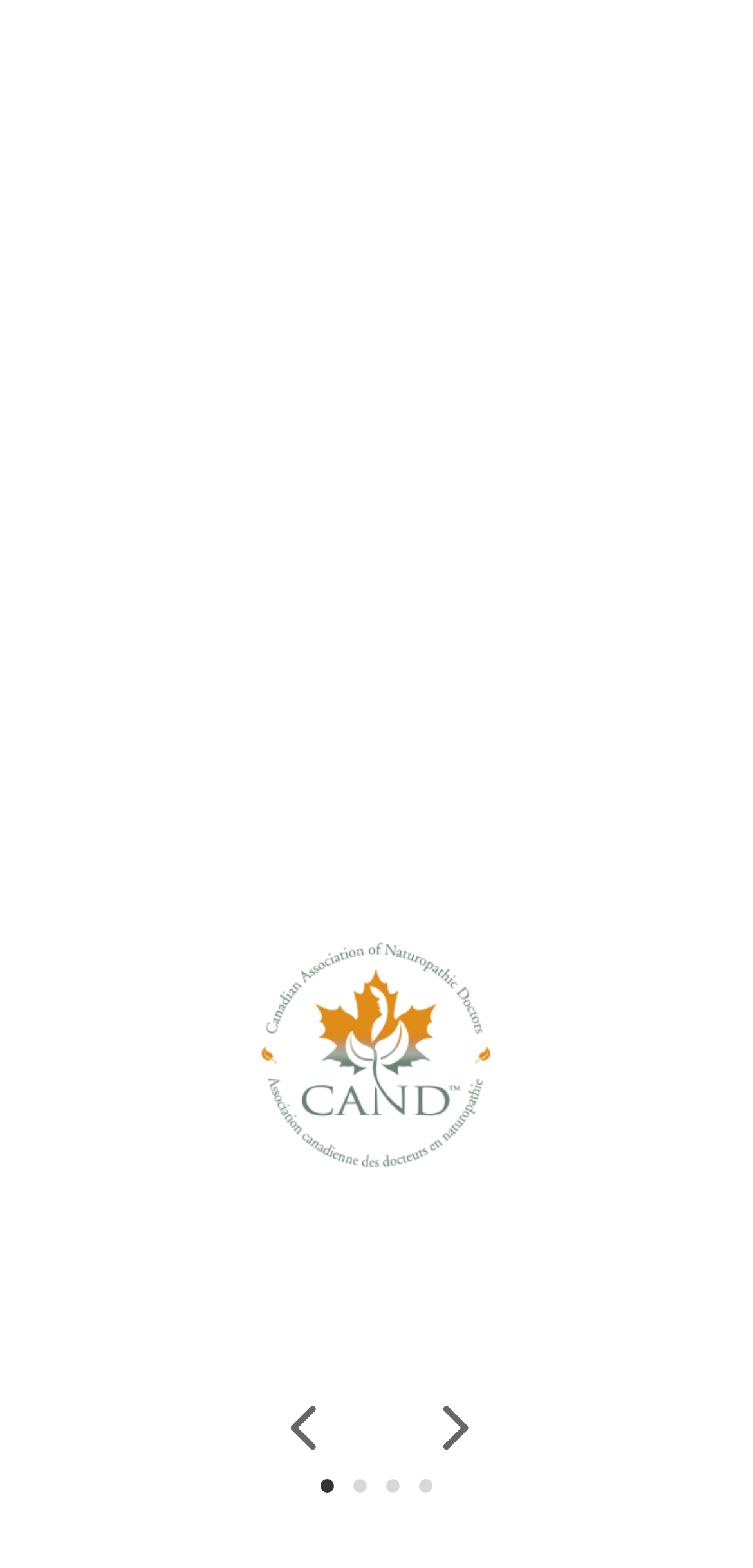Identify the bounding box coordinates of the section that should be clicked to achieve the task described: "Click on The Bowen Technique".

[0.222, 0.157, 0.648, 0.184]